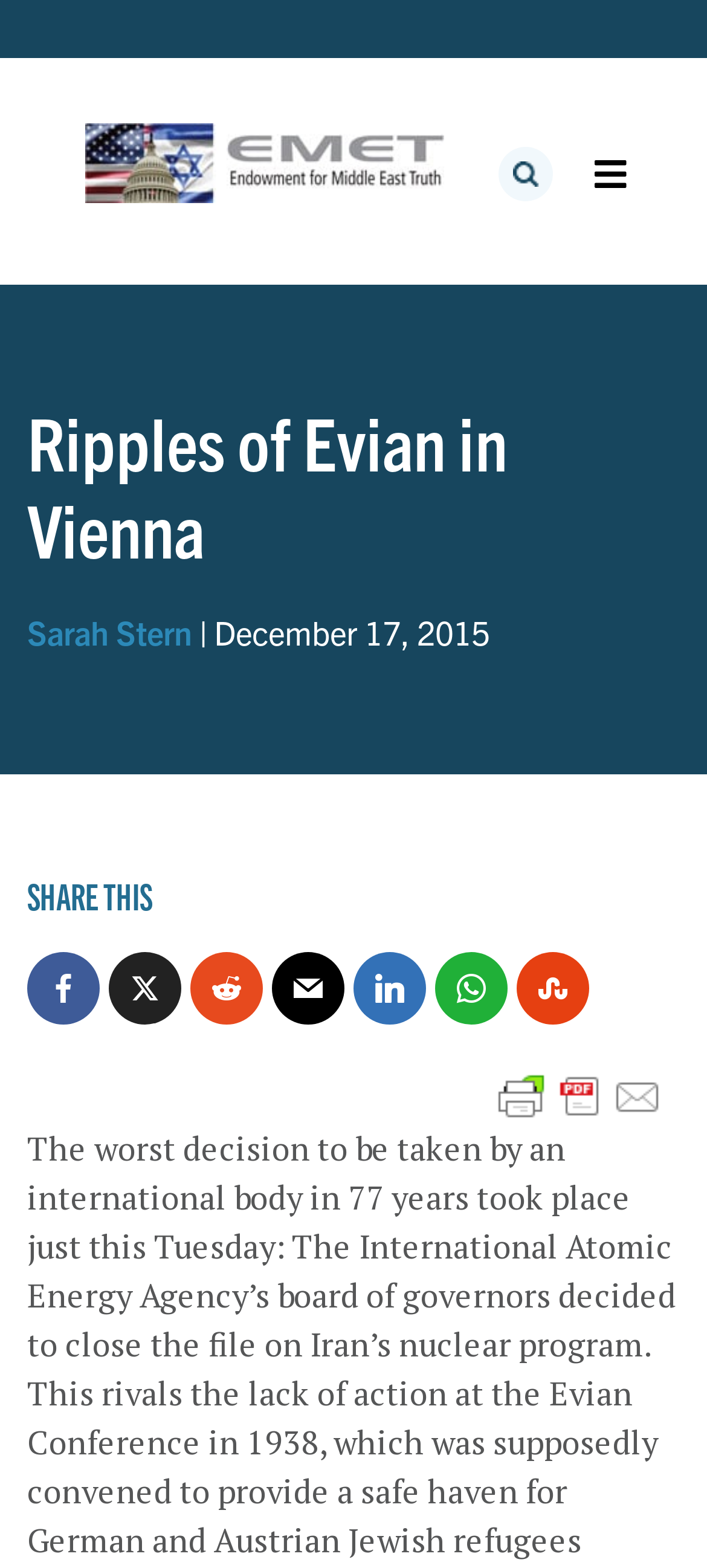Locate the UI element that matches the description StumbleUpon in the webpage screenshot. Return the bounding box coordinates in the format (top-left x, top-left y, bottom-right x, bottom-right y), with values ranging from 0 to 1.

[0.731, 0.607, 0.833, 0.654]